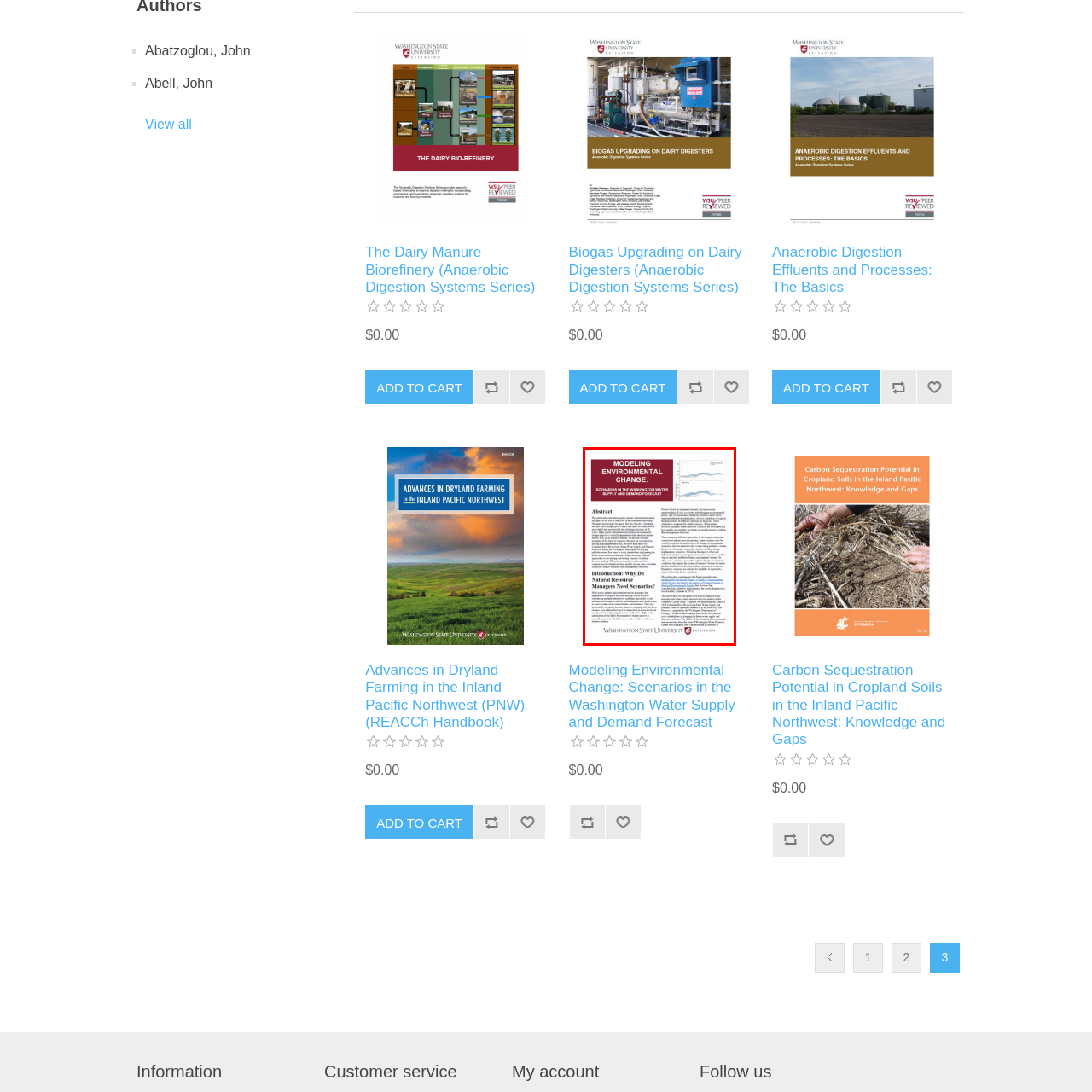Who is the author of the publication?
Observe the image within the red bounding box and respond to the question with a detailed answer, relying on the image for information.

The publication is authored by Washington State University Extension, indicating its academic and research-backed foundation, as mentioned in the caption.